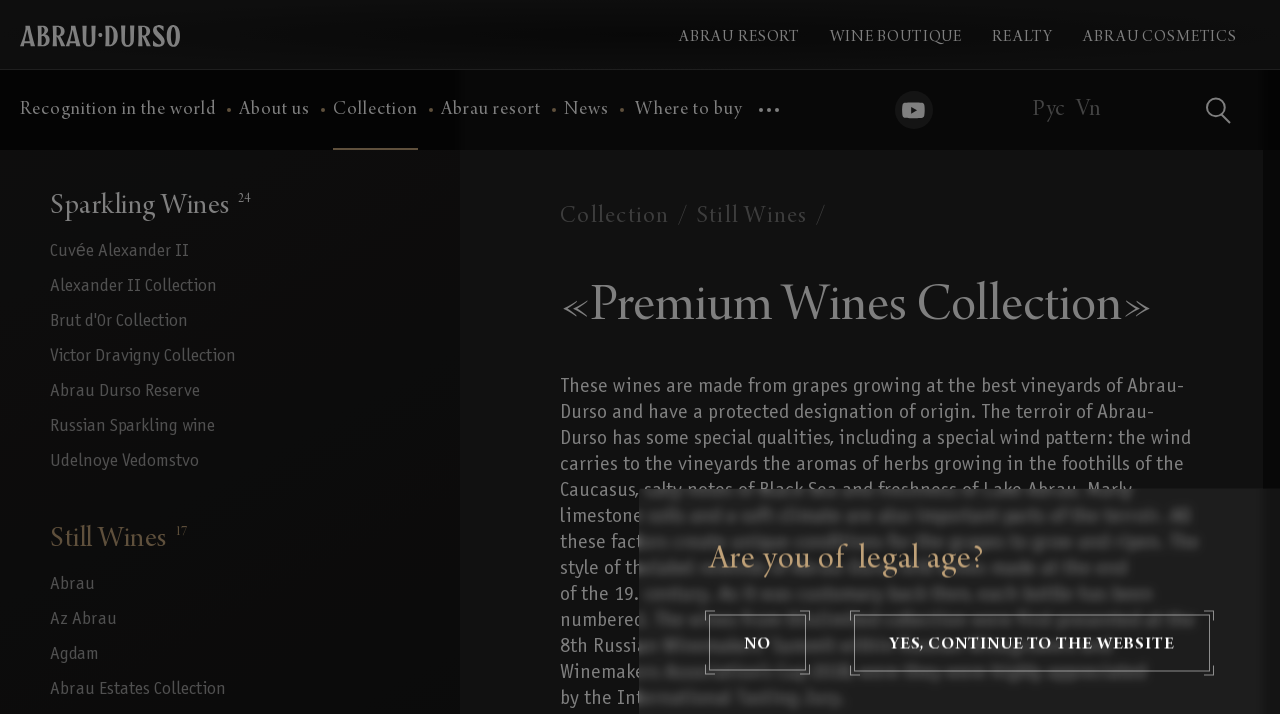Please specify the bounding box coordinates of the clickable region to carry out the following instruction: "Click on 'Collection' link". The coordinates should be four float numbers between 0 and 1, in the format [left, top, right, bottom].

[0.26, 0.098, 0.327, 0.21]